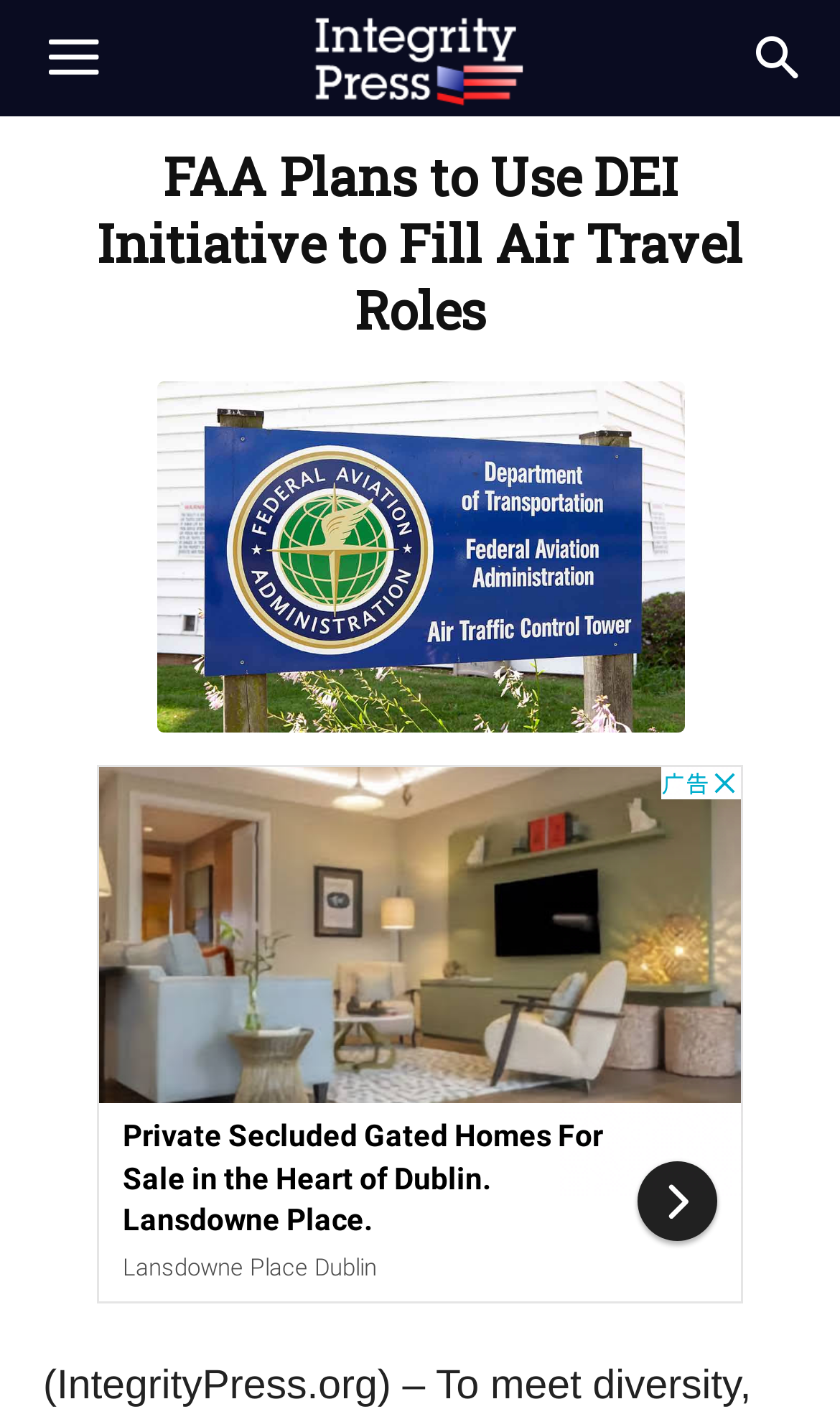Answer the question with a single word or phrase: 
What is the shape of the image?

Rectangle